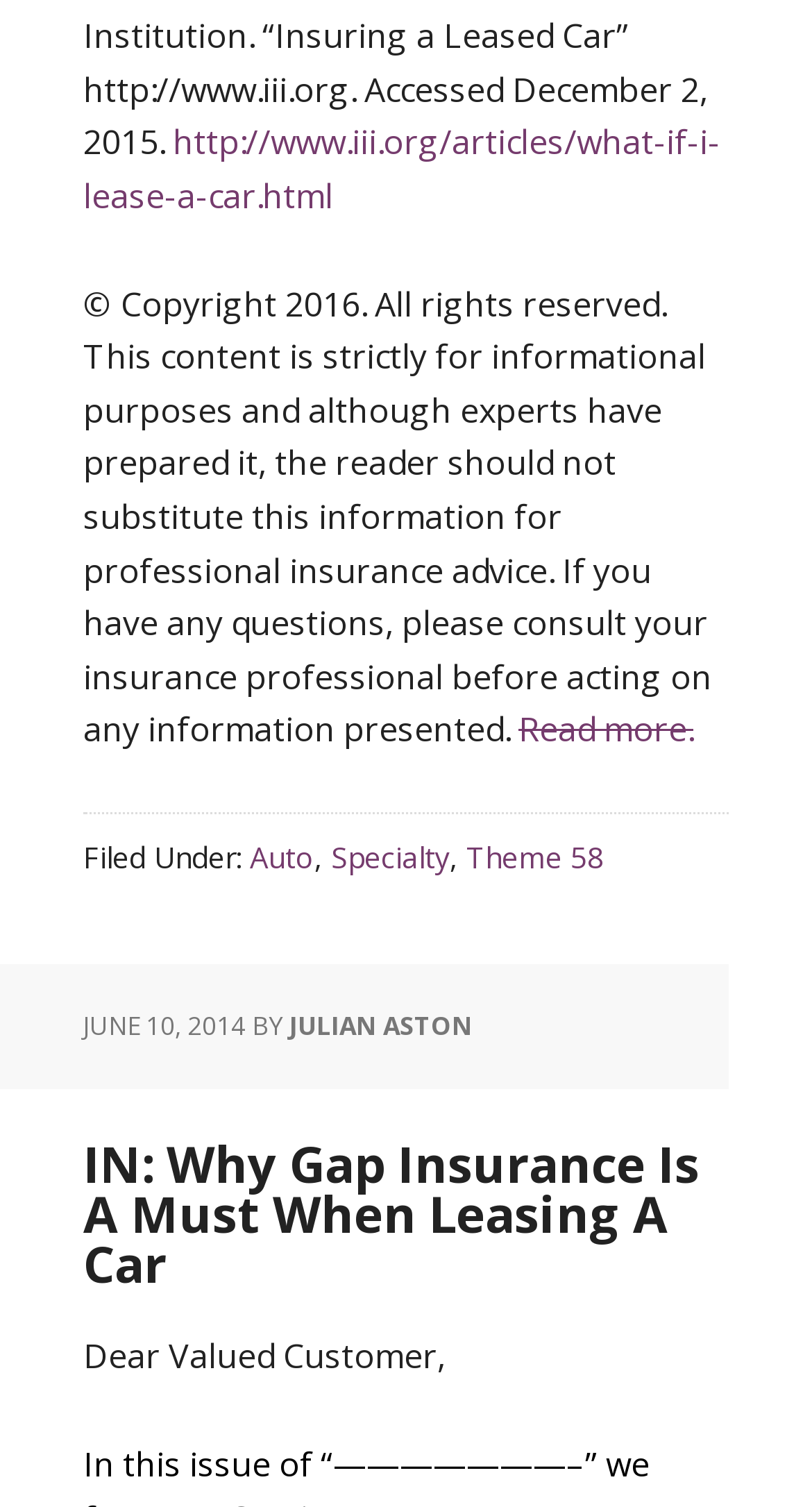Refer to the image and provide an in-depth answer to the question: 
What is the topic of the article?

The topic of the article can be inferred from the heading 'IN: Why Gap Insurance Is A Must When Leasing A Car', which suggests that the article is about the importance of gap insurance when leasing a car.